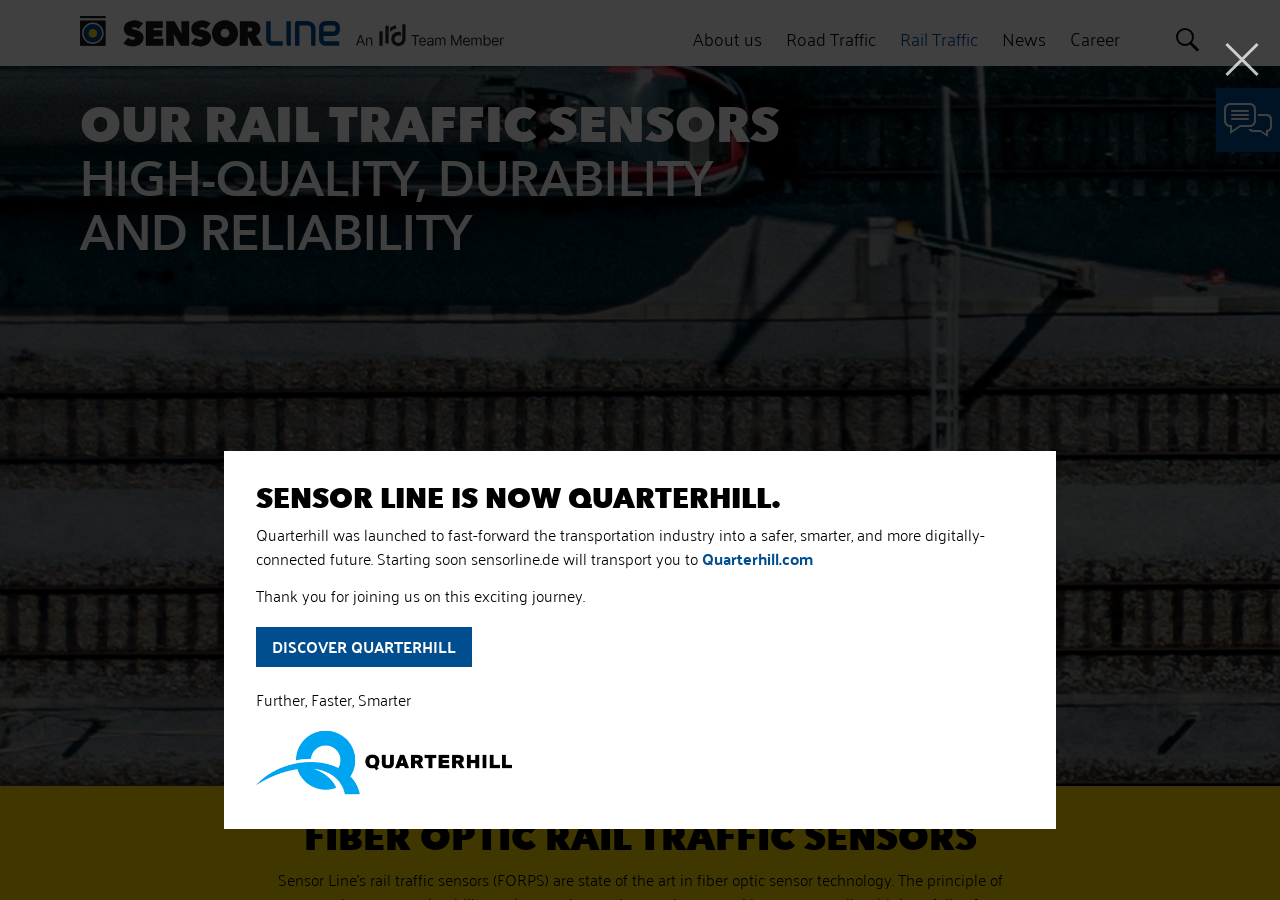Please identify the webpage's heading and generate its text content.

FIBER OPTIC RAIL TRAFFIC SENSORS